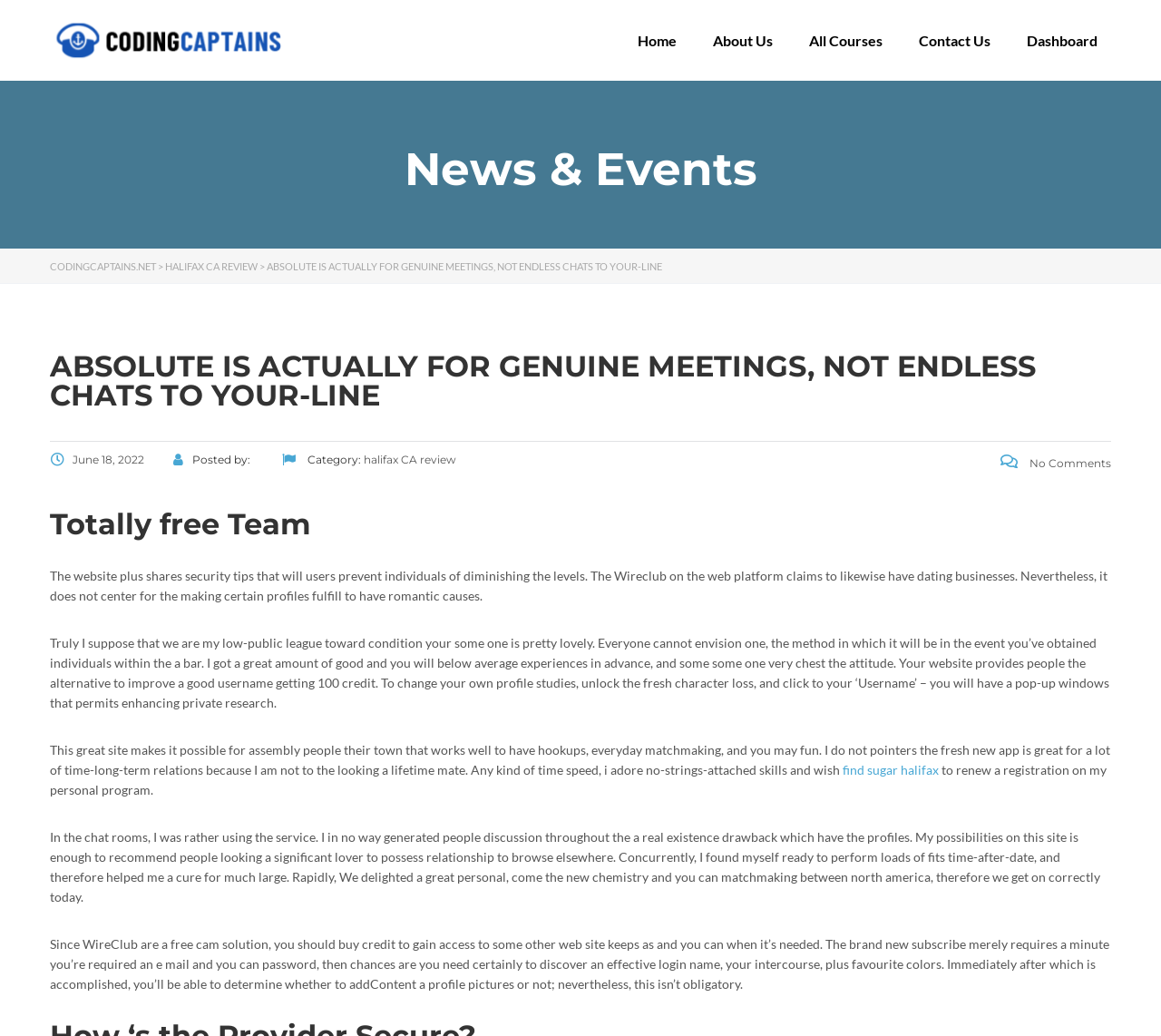What can users do to improve their profile?
Based on the image, provide a one-word or brief-phrase response.

Change username for 100 credits